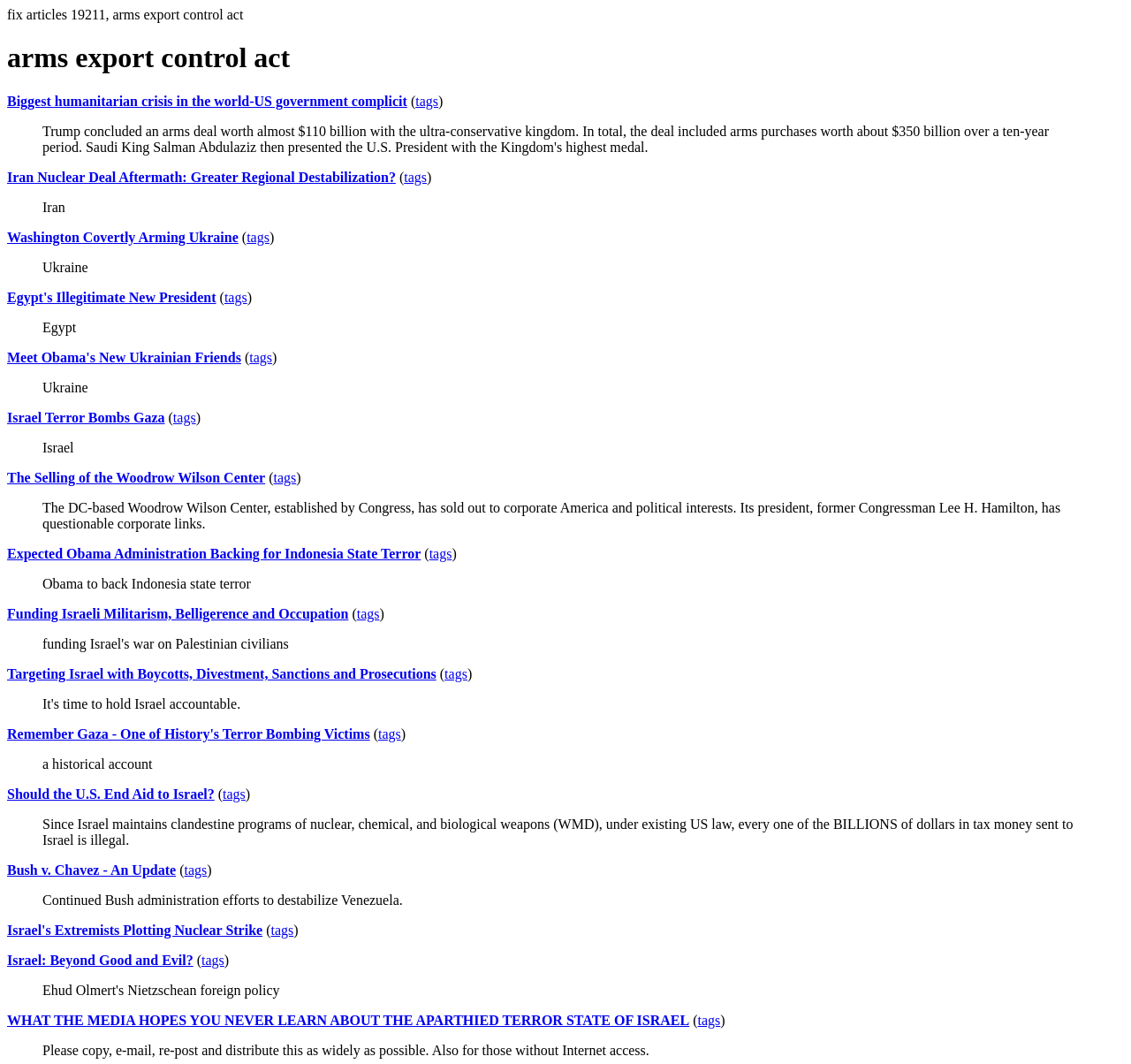Create a detailed description of the webpage's content and layout.

The webpage appears to be a news aggregator or blog focused on international politics and current events. At the top, there is a heading that reads "arms export control act" and a link to a related article. Below this, there are multiple blockquotes, each containing a news article or opinion piece with a title, a brief summary, and a set of tags.

The articles are arranged in a vertical list, with each blockquote taking up a significant portion of the page. The titles of the articles are links, and they are accompanied by a brief summary or description of the content. The tags for each article are also links, and they are enclosed in parentheses.

The articles cover a range of topics, including international relations, politics, and social issues. Some of the specific topics mentioned include the Iran nuclear deal, the situation in Ukraine, and the Israeli-Palestinian conflict. There are also articles about US foreign policy, including the sale of arms to other countries and the role of the US in international conflicts.

The page has a simple layout, with a focus on presenting a large amount of information in a clear and organized manner. The use of blockquotes and links helps to break up the text and make it easier to scan. Overall, the webpage appears to be a valuable resource for anyone interested in staying up-to-date on current events and international politics.